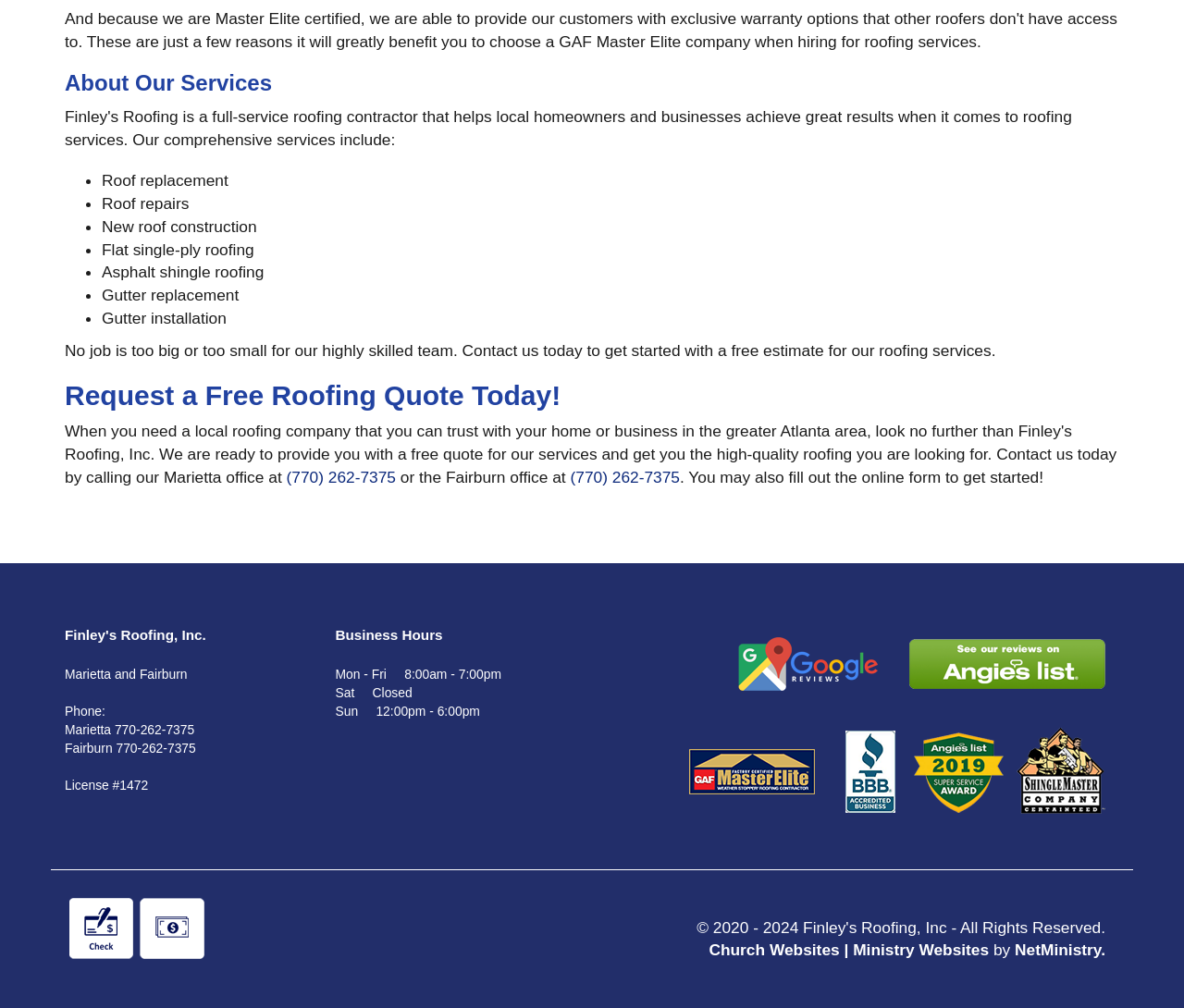Refer to the image and provide an in-depth answer to the question:
What is the license number for Finley's Roofing?

The license number for Finley's Roofing can be found in the contact information section of the webpage, which is #1472.